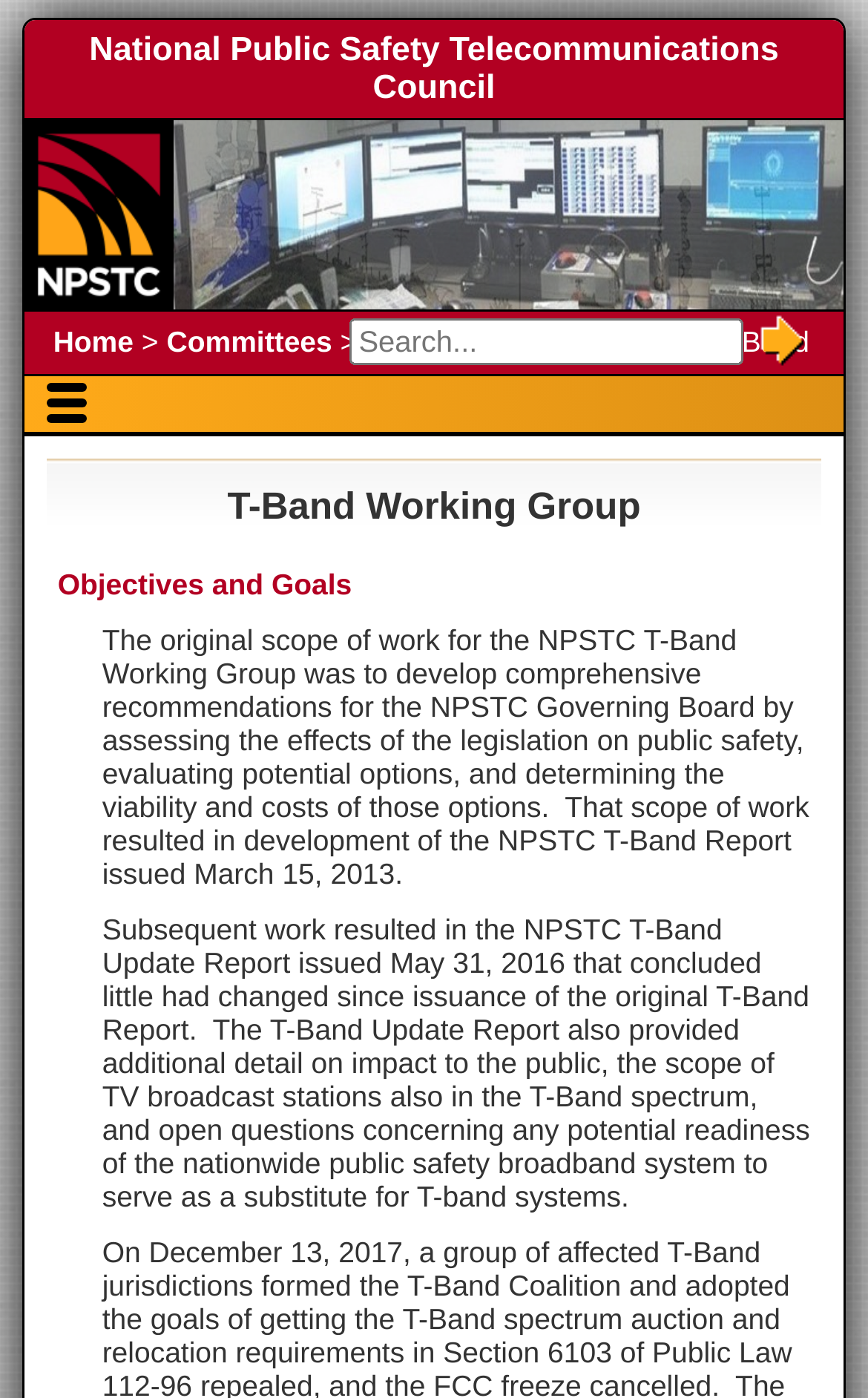Respond with a single word or phrase to the following question: How many links are in the top navigation?

4